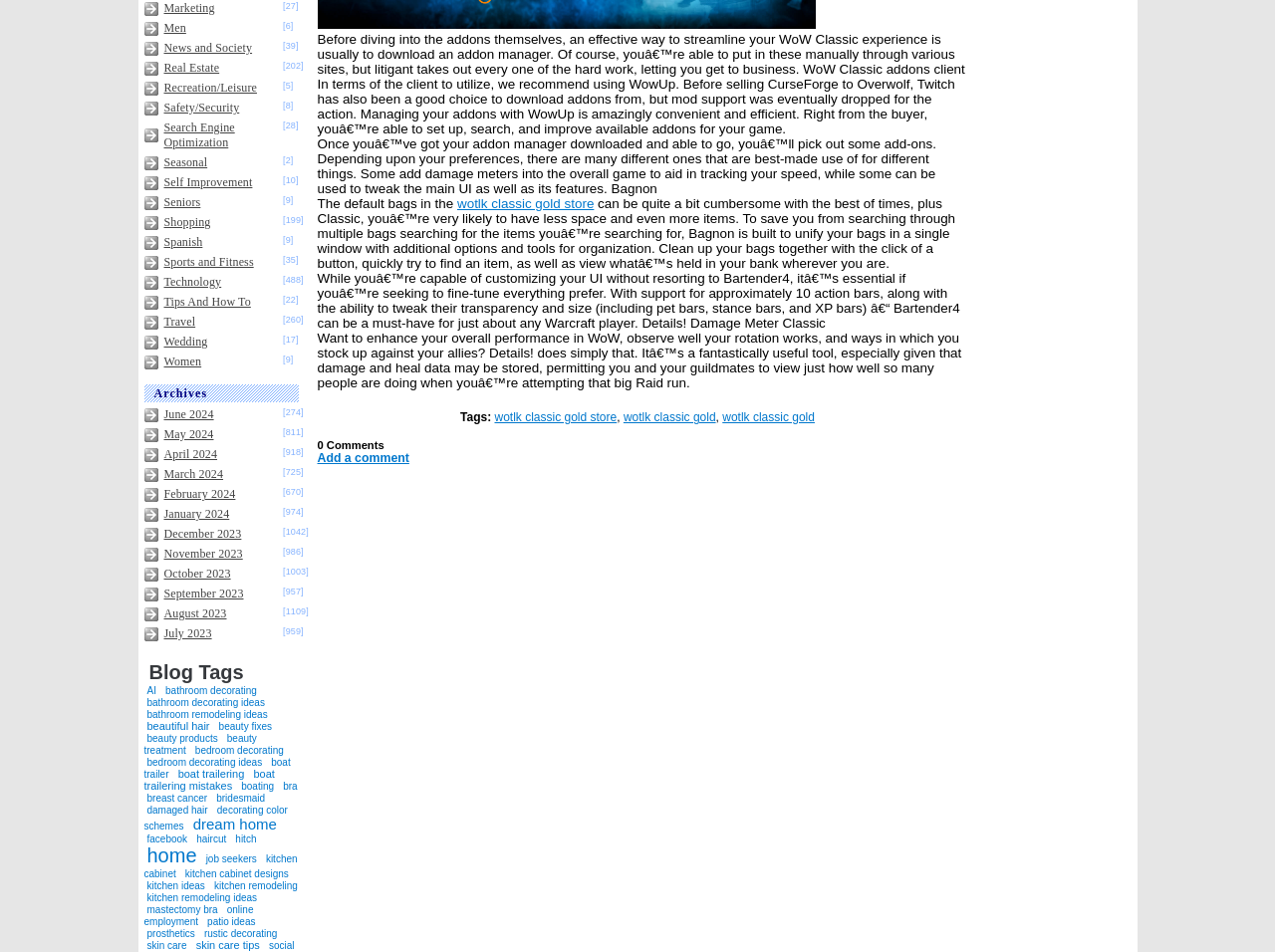From the element description Tips And How To, predict the bounding box coordinates of the UI element. The coordinates must be specified in the format (top-left x, top-left y, bottom-right x, bottom-right y) and should be within the 0 to 1 range.

[0.129, 0.31, 0.197, 0.324]